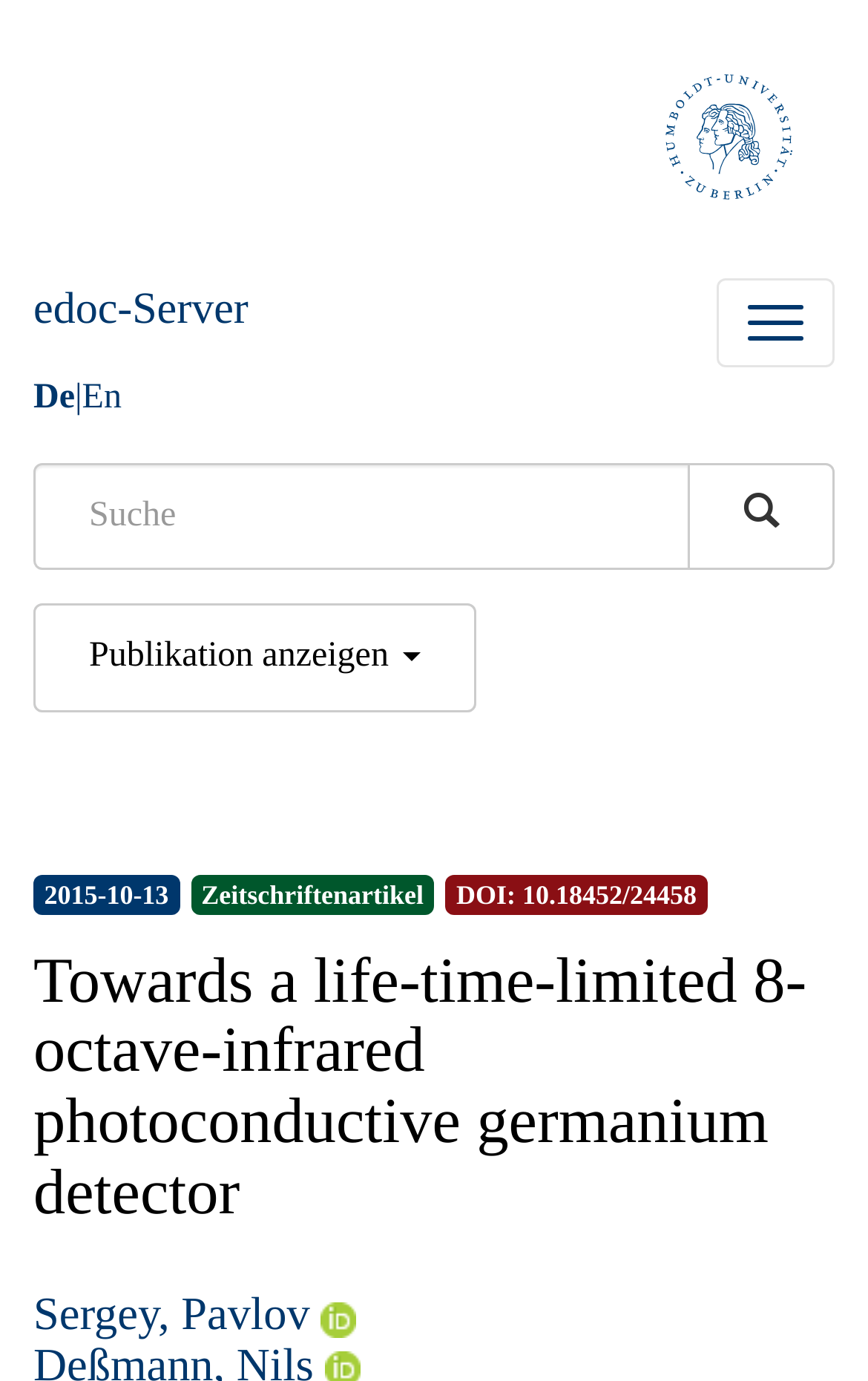Convey a detailed summary of the webpage, mentioning all key elements.

The webpage appears to be a publication page from the Humboldt-Universität zu Berlin, featuring a research article titled "Towards a life-time-limited 8-octave-infrared photoconductive germanium detector". 

At the top left corner, there is a logo of the Humboldt-Universität zu Berlin, which is an image linked to the university's website. Next to the logo, there is a button to toggle the navigation menu. 

On the top right side, there are language options, including German (De) and English (En), separated by a vertical line. Below these options, there is a search bar with a "Los" button to the right. 

The main content of the page is divided into sections. The first section displays the publication's metadata, including the publication date (2015-10-13), the type of publication (Zeitschriftenartikel), and a DOI link. 

Below the metadata, there is a title section with the full title of the publication, "Towards a life-time-limited 8-octave-infrared photoconductive germanium detector". 

The author's information is listed below the title, with a link to the author's name, Sergey Pavlov, and a Creative Commons (cc) license icon, which is also linked.